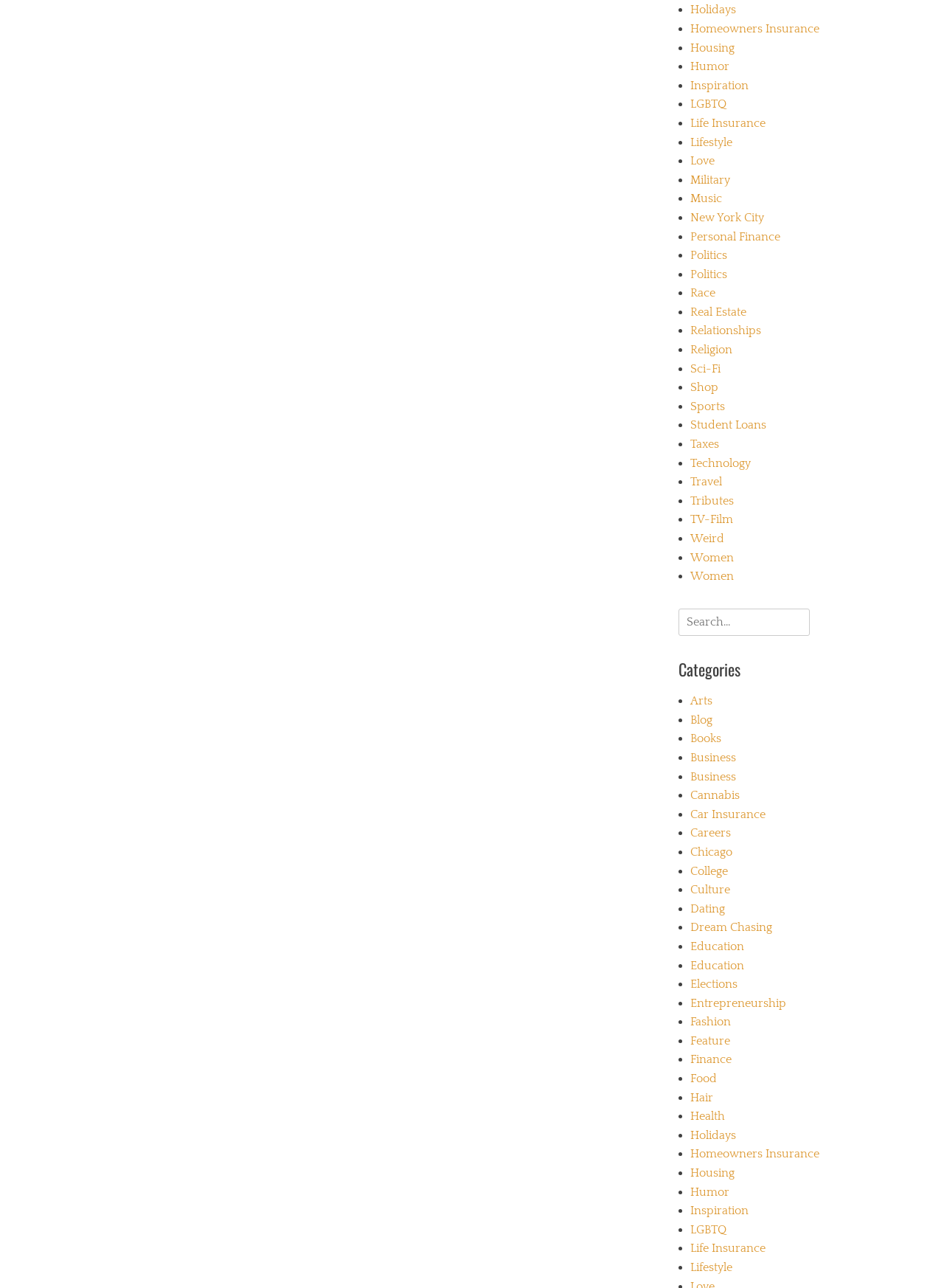Provide the bounding box coordinates for the area that should be clicked to complete the instruction: "Click on Holidays".

[0.731, 0.003, 0.78, 0.013]